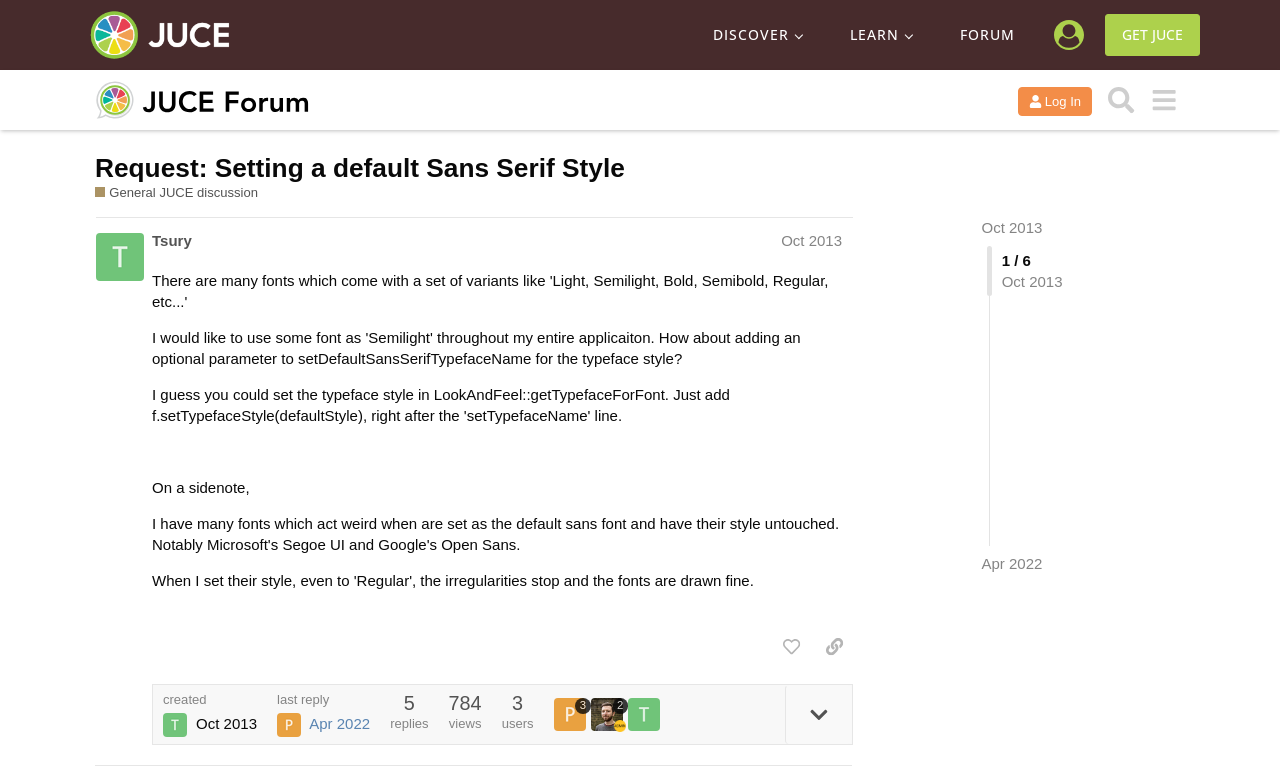What is the name of the logo?
Please look at the screenshot and answer in one word or a short phrase.

JUCE Logo